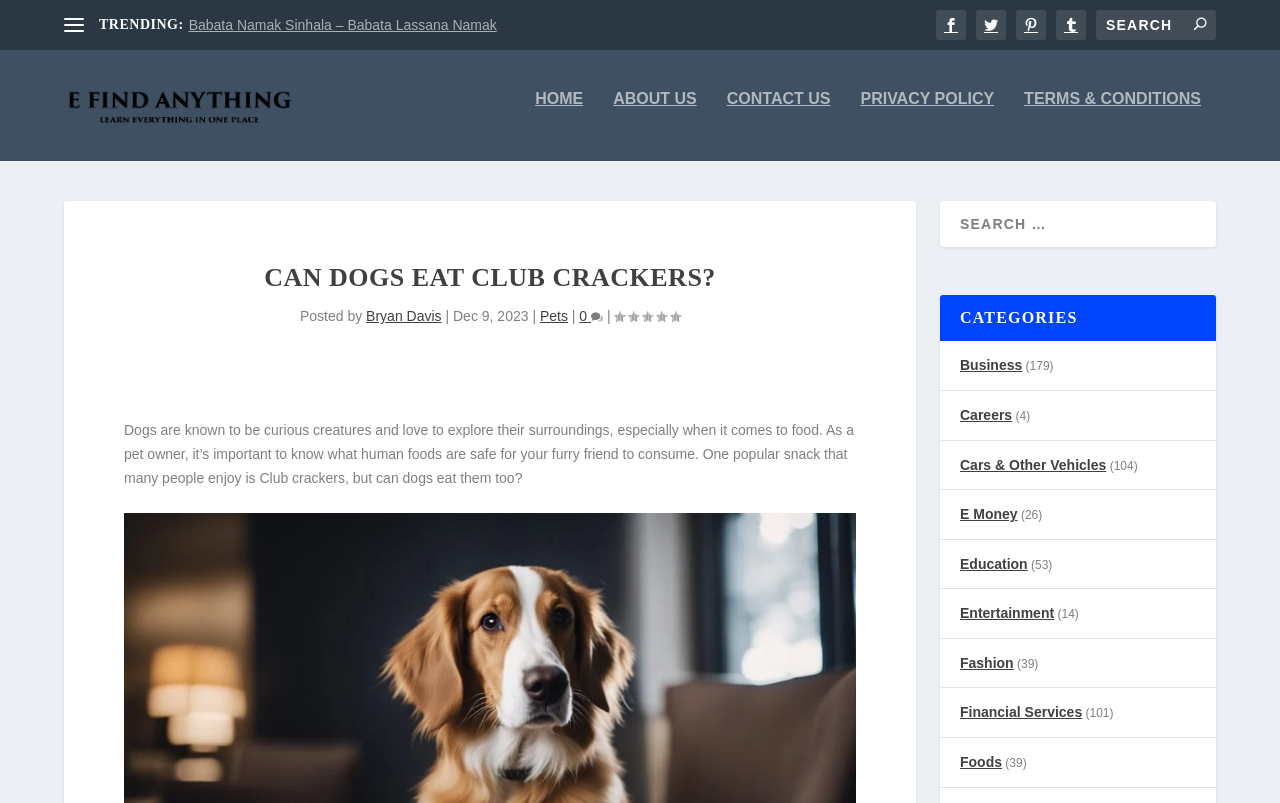Identify the bounding box coordinates for the region to click in order to carry out this instruction: "Explore the Pets category". Provide the coordinates using four float numbers between 0 and 1, formatted as [left, top, right, bottom].

[0.422, 0.399, 0.444, 0.419]